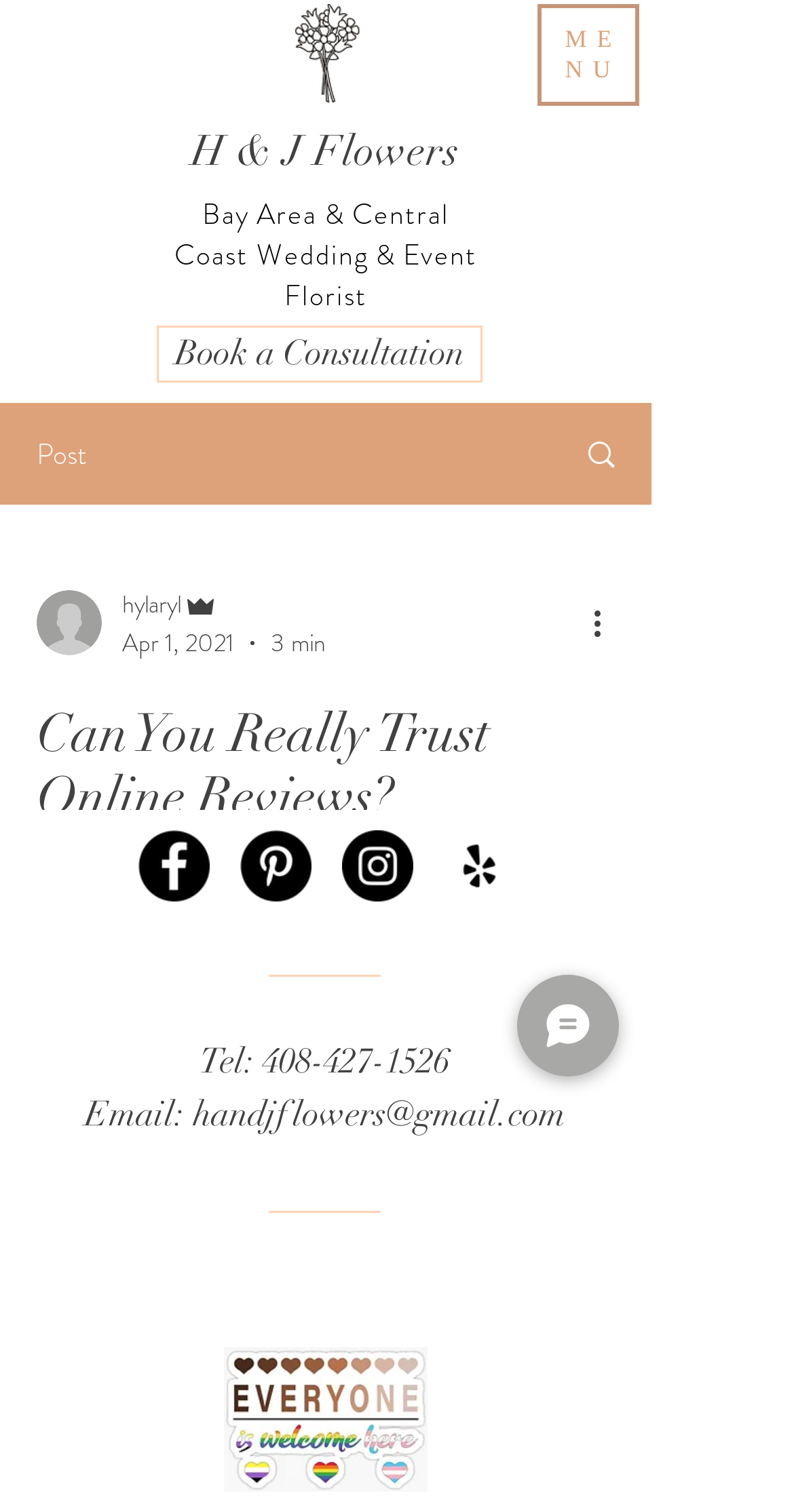Locate the bounding box of the UI element based on this description: "aria-label="Black Yelp Icon"". Provide four float numbers between 0 and 1 as [left, top, right, bottom].

[0.559, 0.549, 0.649, 0.596]